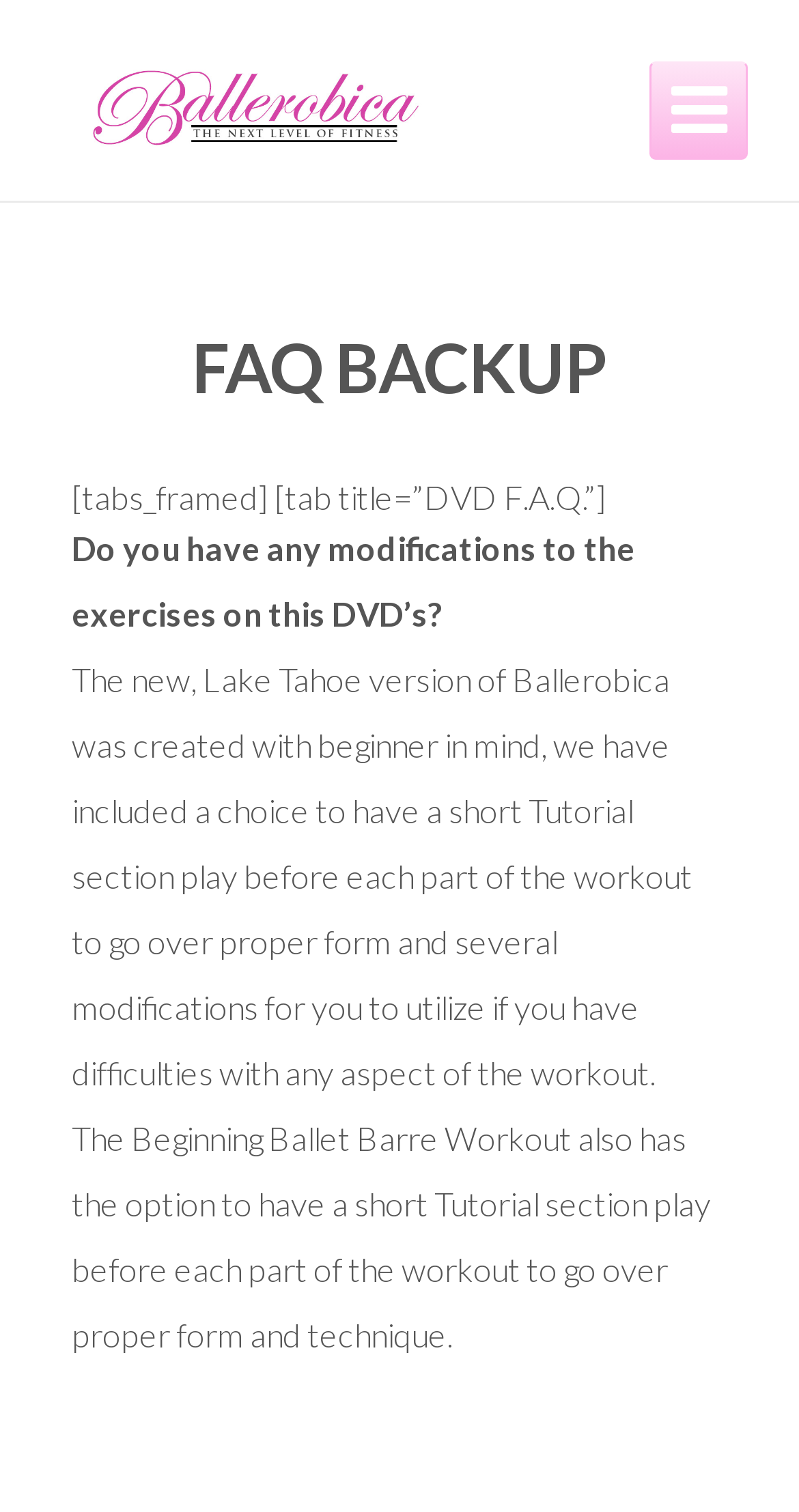What is the name of the workout program?
Please answer the question with a single word or phrase, referencing the image.

Ballerobica